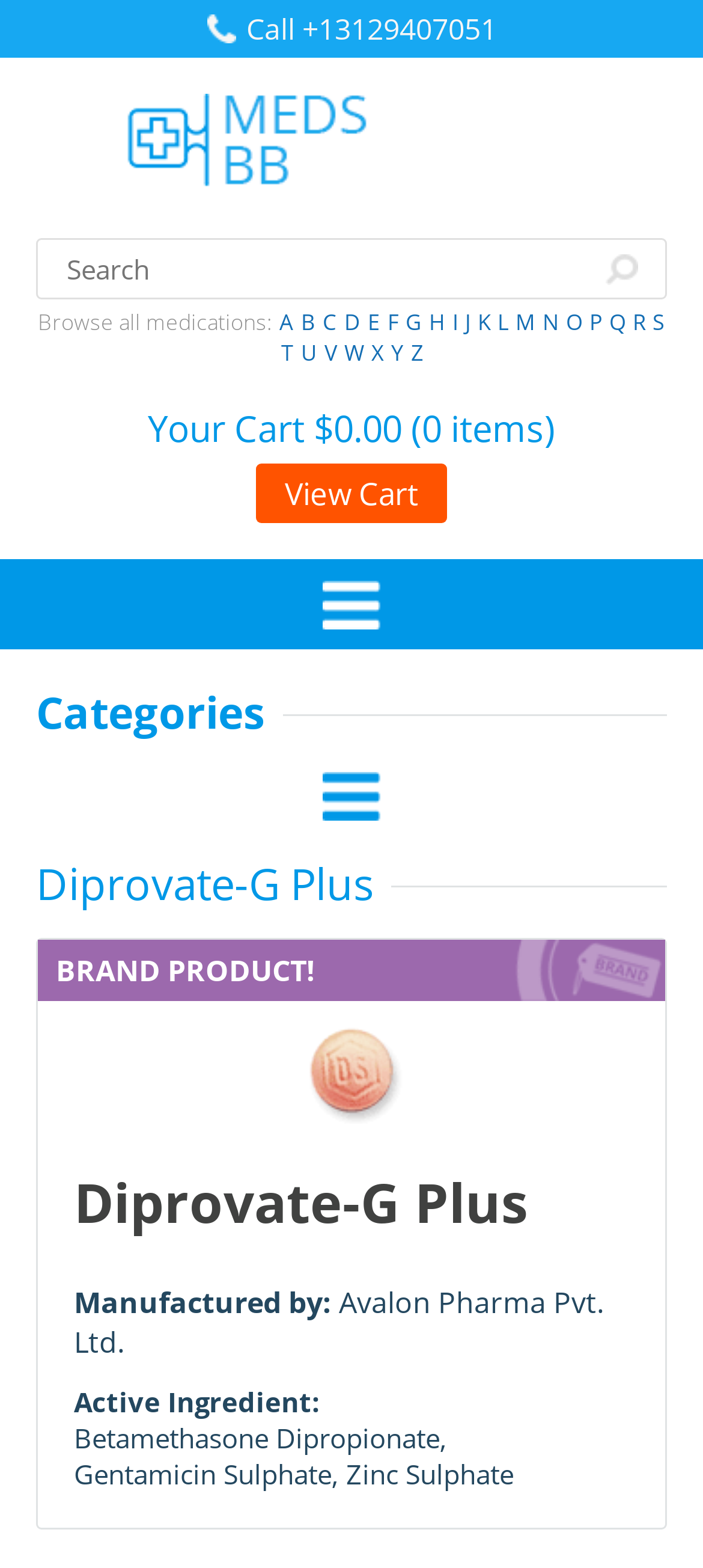Could you determine the bounding box coordinates of the clickable element to complete the instruction: "View your cart"? Provide the coordinates as four float numbers between 0 and 1, i.e., [left, top, right, bottom].

[0.364, 0.296, 0.636, 0.334]